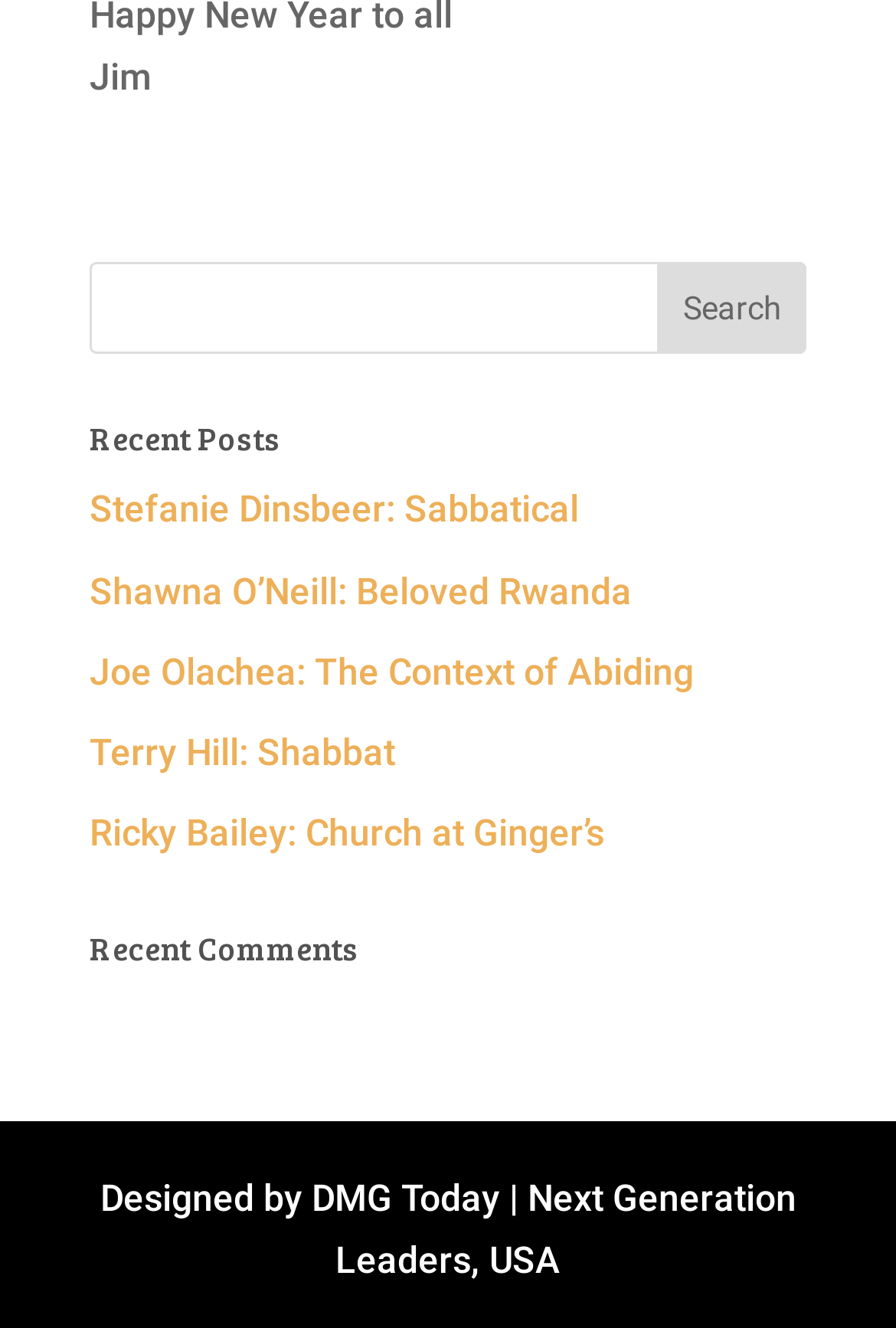Identify the bounding box coordinates of the clickable section necessary to follow the following instruction: "check Recent Comments". The coordinates should be presented as four float numbers from 0 to 1, i.e., [left, top, right, bottom].

[0.1, 0.703, 0.9, 0.744]